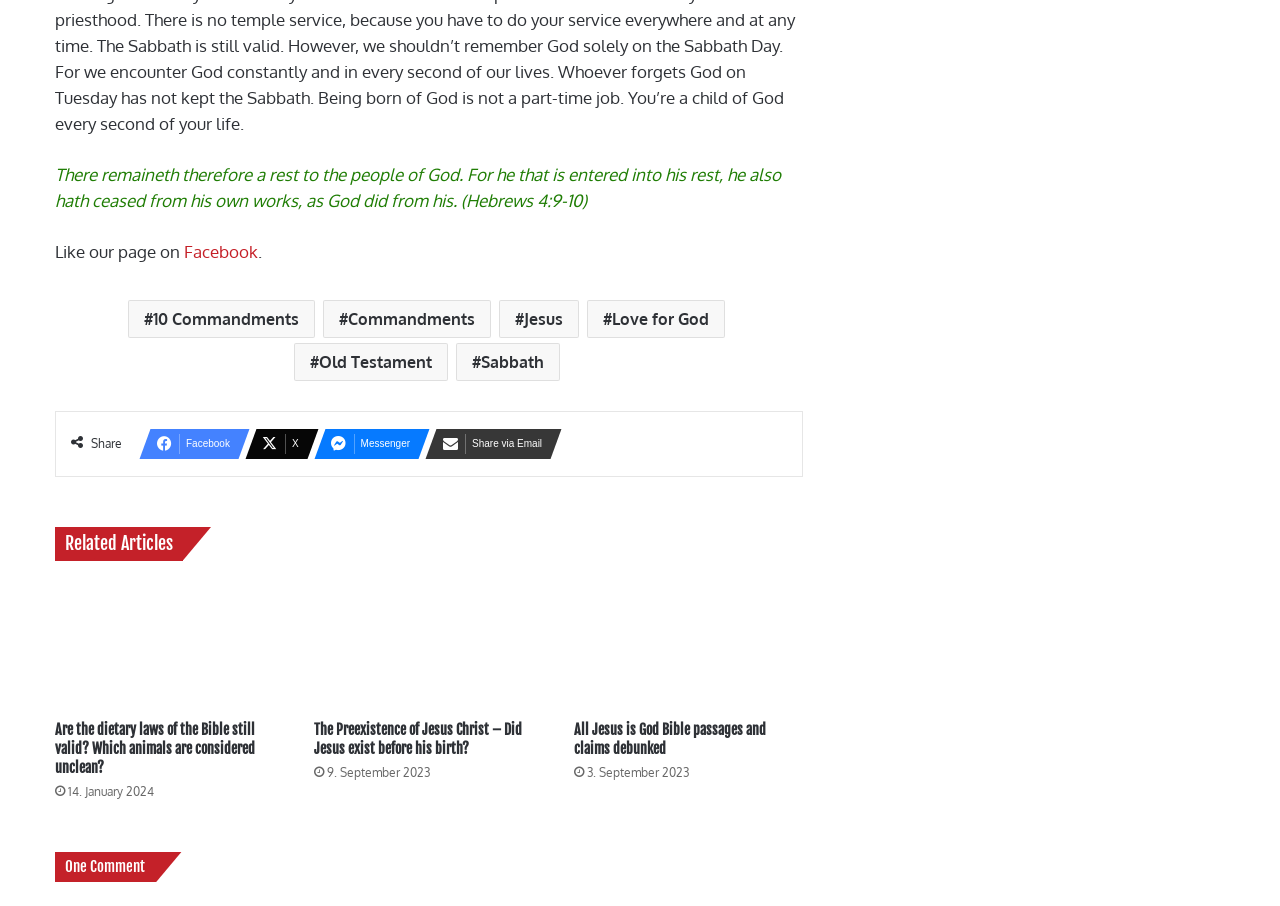Show the bounding box coordinates for the HTML element described as: "Share via Email".

[0.332, 0.648, 0.43, 0.681]